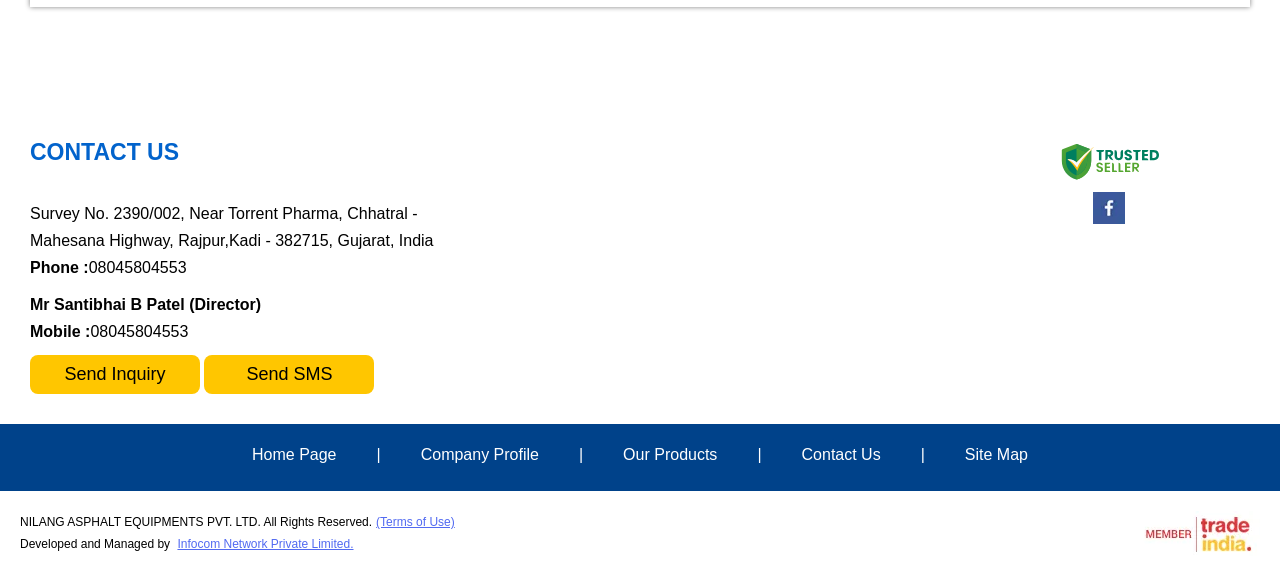Determine the bounding box for the described UI element: "(Terms of Use)".

[0.294, 0.888, 0.355, 0.912]